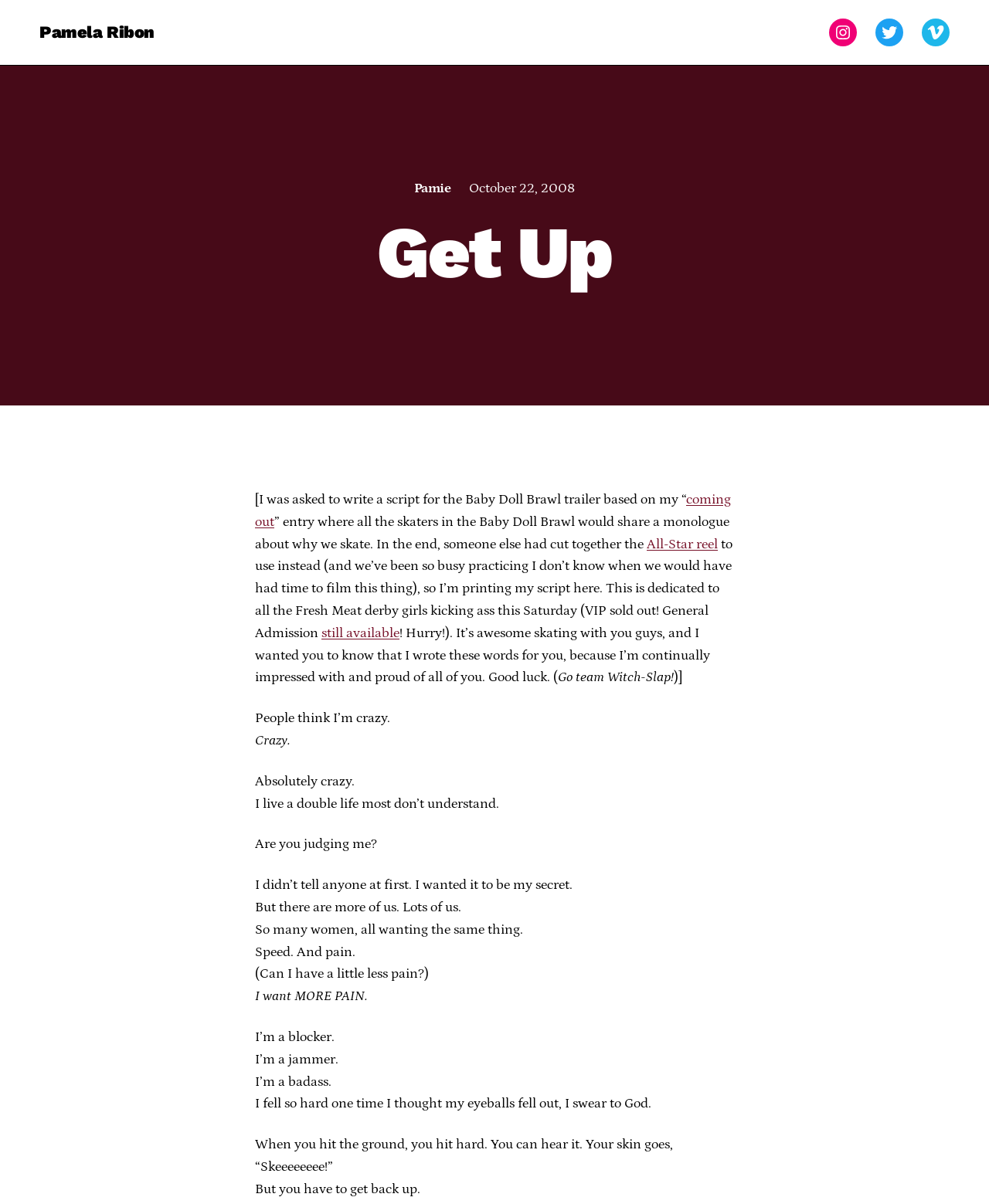What is the author's role in the derby?
Give a one-word or short-phrase answer derived from the screenshot.

Blocker and jammer